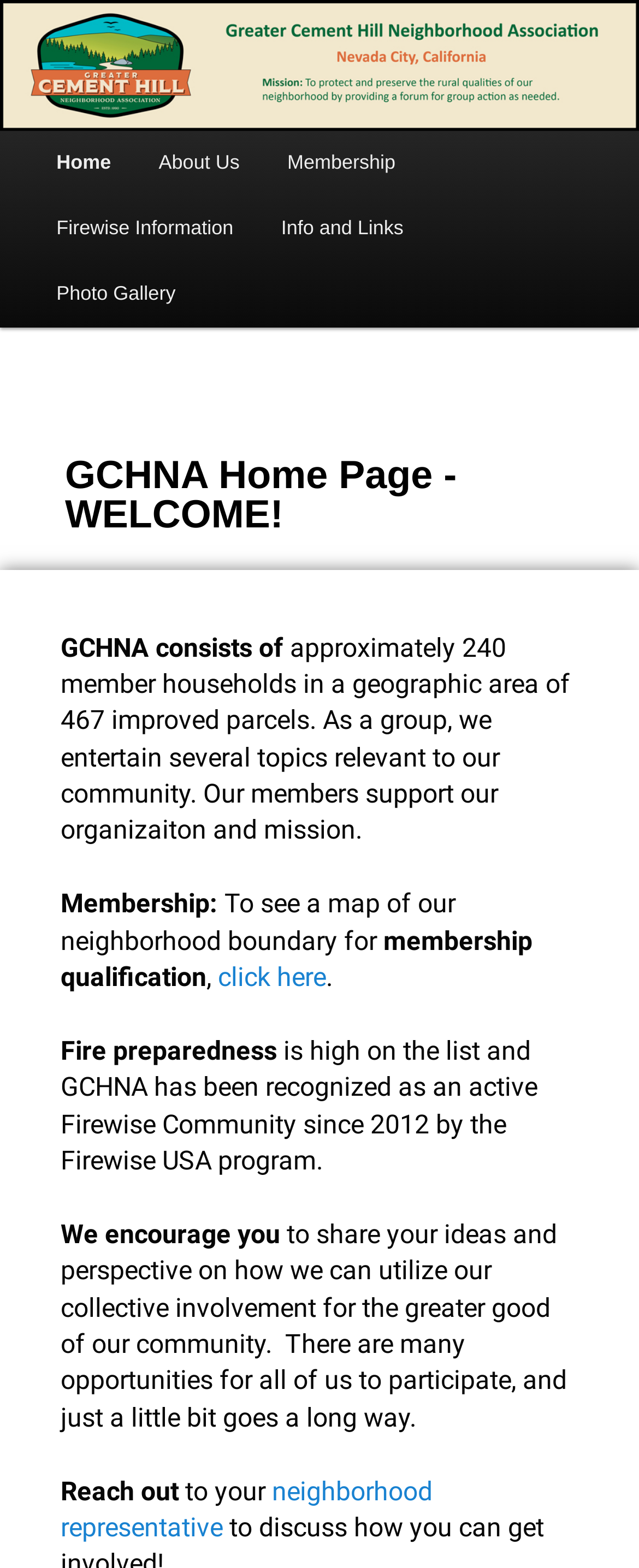Determine the bounding box coordinates of the section to be clicked to follow the instruction: "Click the 'click here' link". The coordinates should be given as four float numbers between 0 and 1, formatted as [left, top, right, bottom].

[0.341, 0.613, 0.51, 0.633]